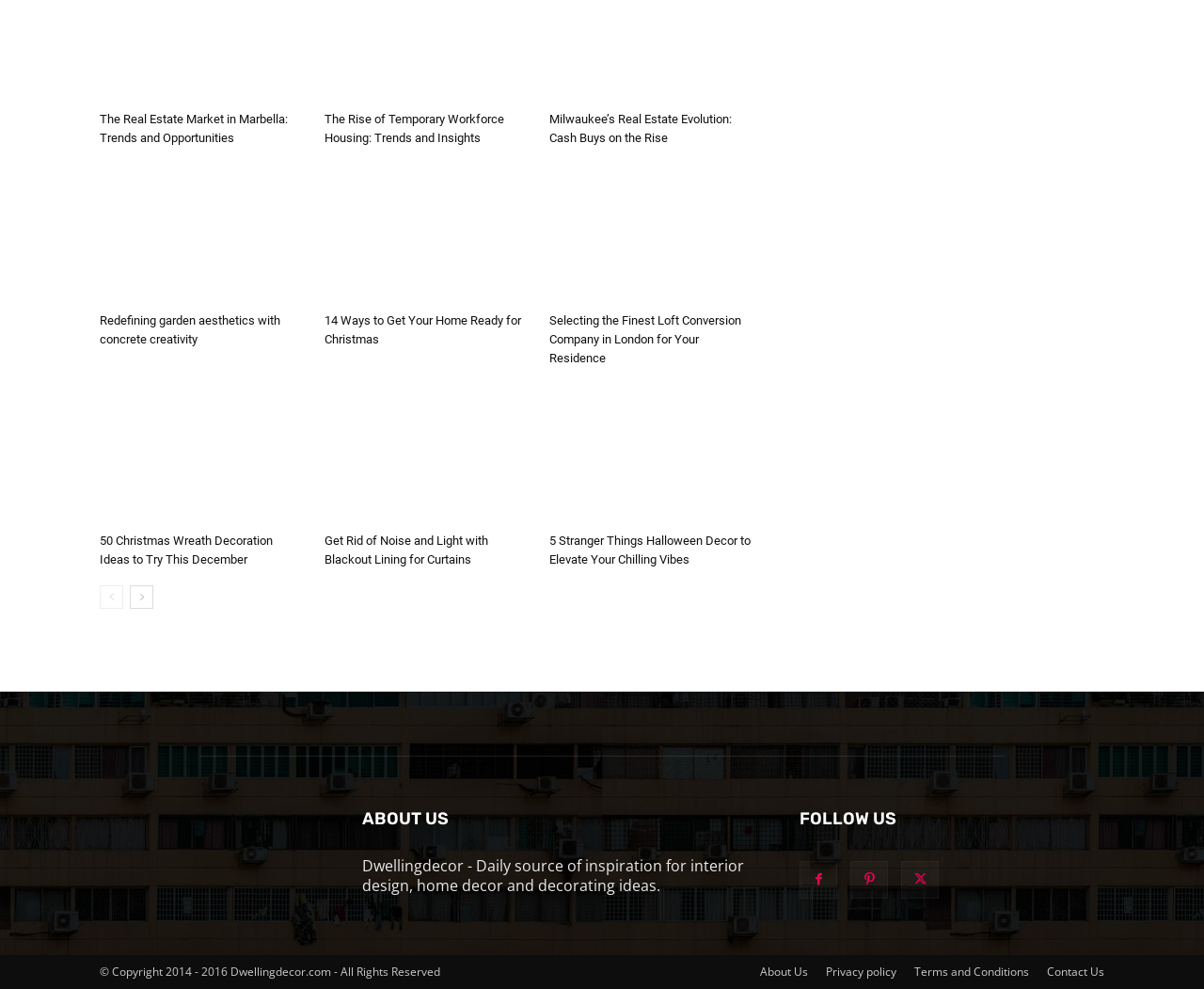What is the purpose of the 'prev-page' and 'next-page' links?
With the help of the image, please provide a detailed response to the question.

The 'prev-page' and 'next-page' links are likely used for navigation, allowing users to move between pages of content on the website. This is a common feature on websites with multiple pages of articles or listings.